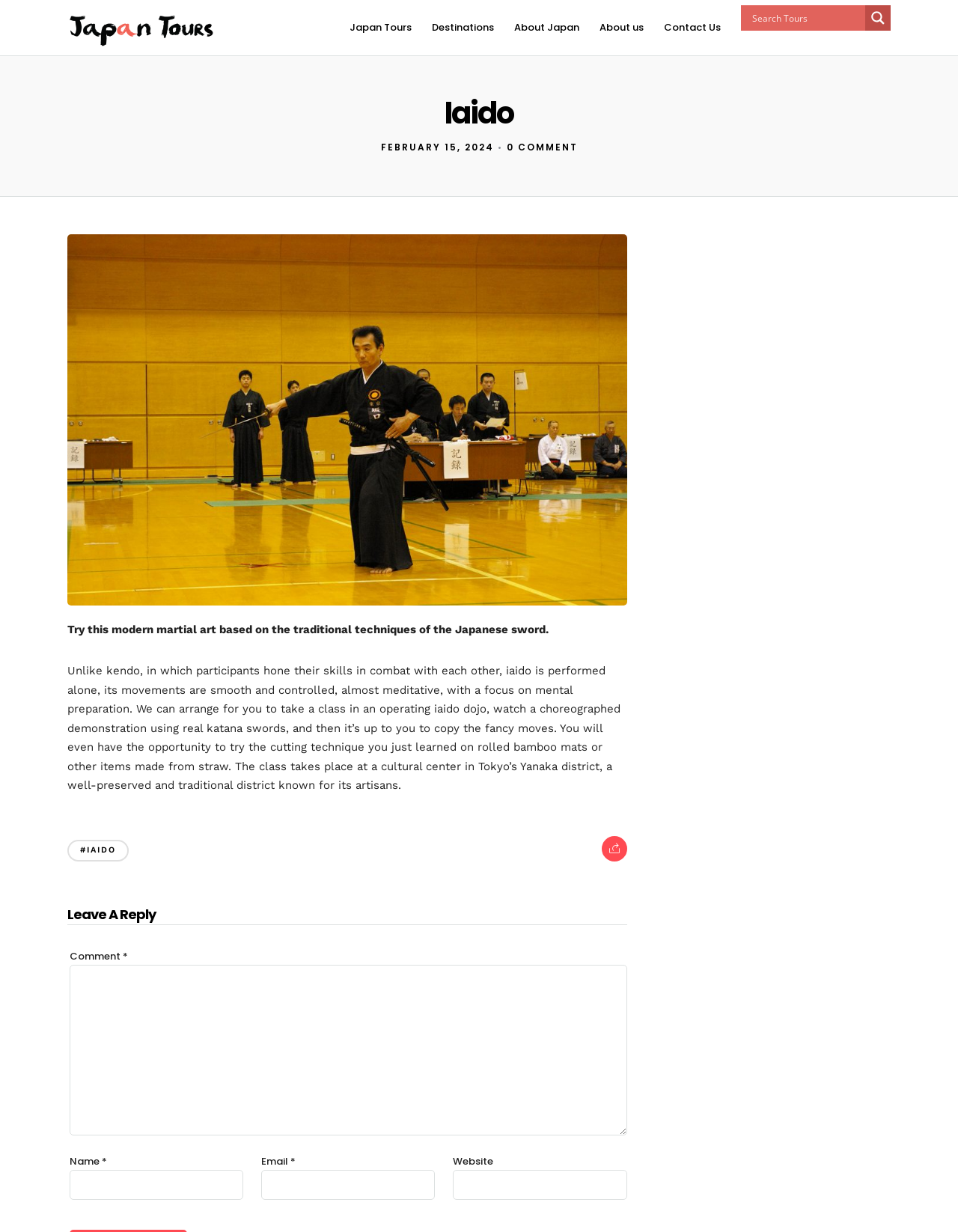How many fields are there in the comment form?
Craft a detailed and extensive response to the question.

The comment form contains fields for 'Comment', 'Name', 'Email', and 'Website', which makes a total of 4 fields.